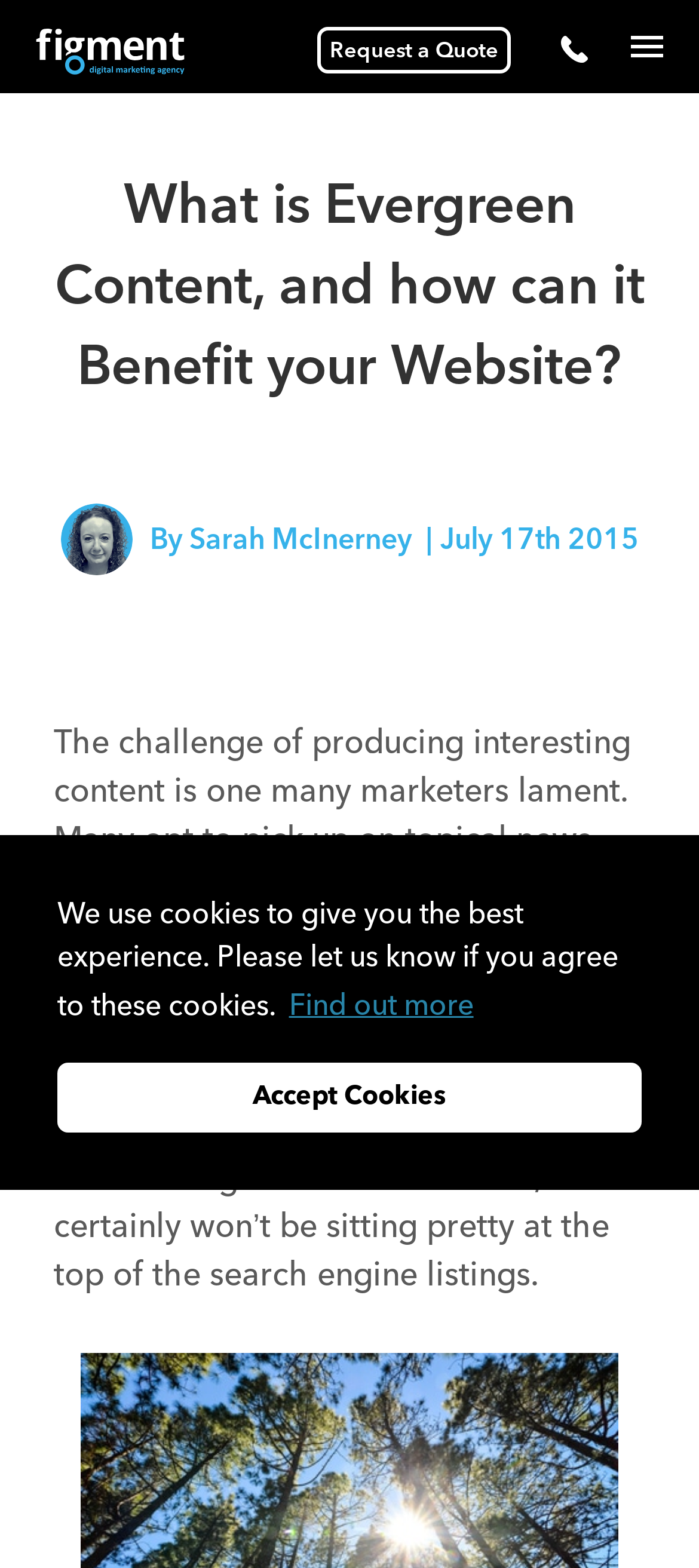Please provide a comprehensive answer to the question based on the screenshot: What is the purpose of the button 'Request a Quote'?

I found the button 'Request a Quote' by looking at the link element that contains the text 'Request a Quote'. This link element is a child of the root element and is located near the top of the webpage. Based on the text of the button, I inferred that its purpose is to request a quote.